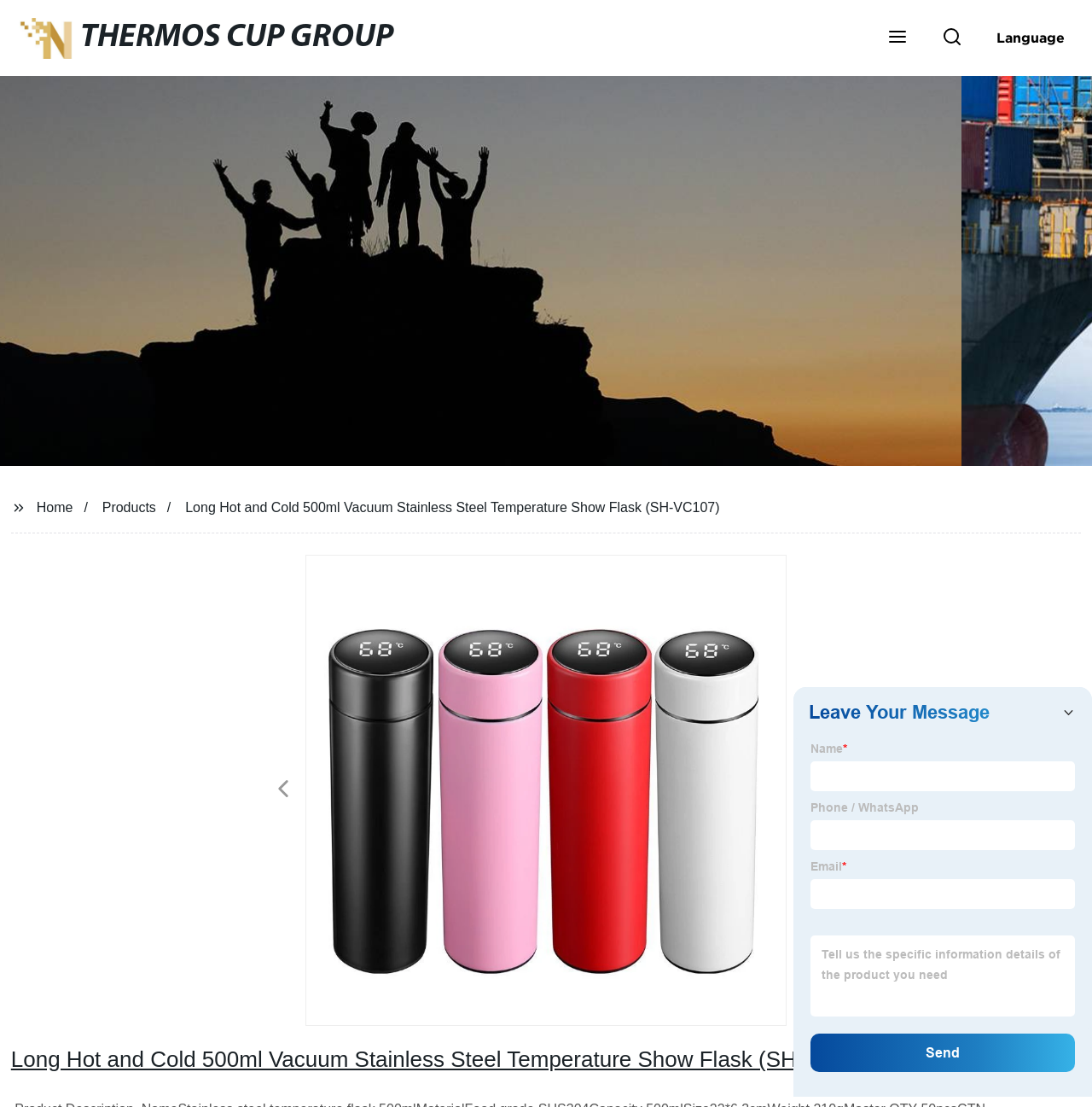What is the capacity of the flask? Refer to the image and provide a one-word or short phrase answer.

500ml